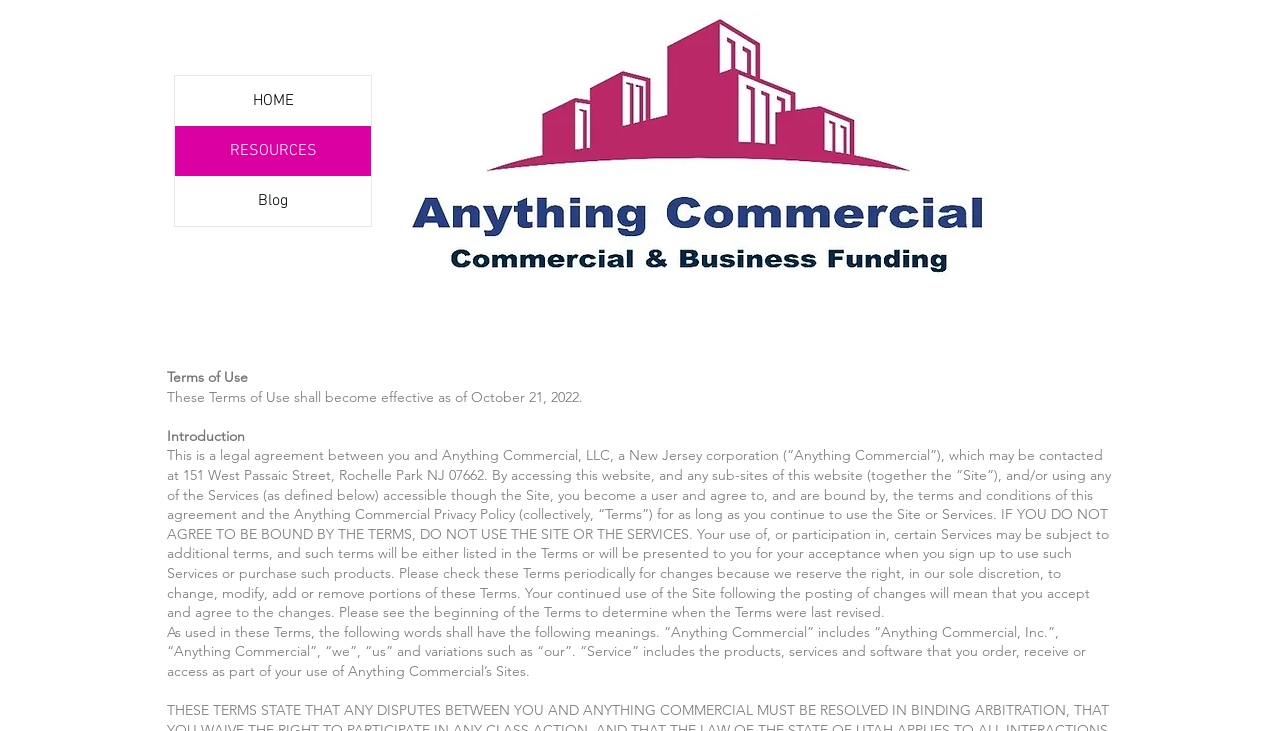Construct a thorough caption encompassing all aspects of the webpage.

The webpage is focused on presenting the "Terms of Use" of Anything Commercial, a New Jersey corporation. At the top left, there is a navigation menu labeled "Site" with three links: "HOME", "RESOURCES" which has a dropdown menu, and "Blog". 

Below the navigation menu, there is a large image taking up most of the width of the page, with a debt-settlement picture. 

On the left side of the page, there are several sections of text. The first section is titled "Terms of Use" and is followed by a statement indicating when the terms became effective. The next section is titled "Introduction" and provides a lengthy legal agreement between the user and Anything Commercial, outlining the terms and conditions of using the website and its services. This section also mentions the Anything Commercial Privacy Policy and notes that the terms may be subject to change. 

Below the introduction, there is another section that defines specific terms used in the agreement, such as "Anything Commercial" and "Service".